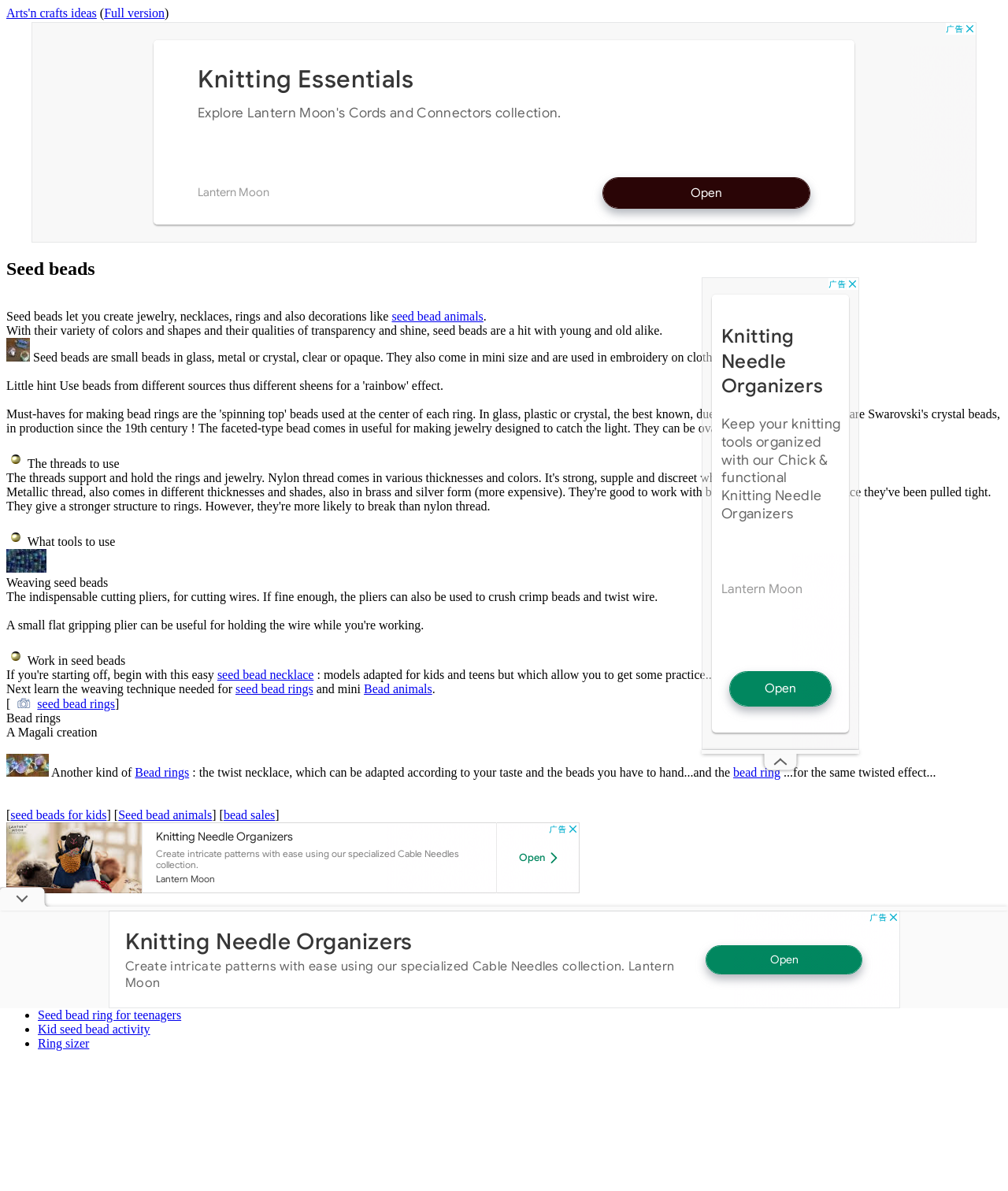Identify the bounding box coordinates for the UI element described as: "Seed bead ring for teenagers".

[0.038, 0.846, 0.18, 0.858]